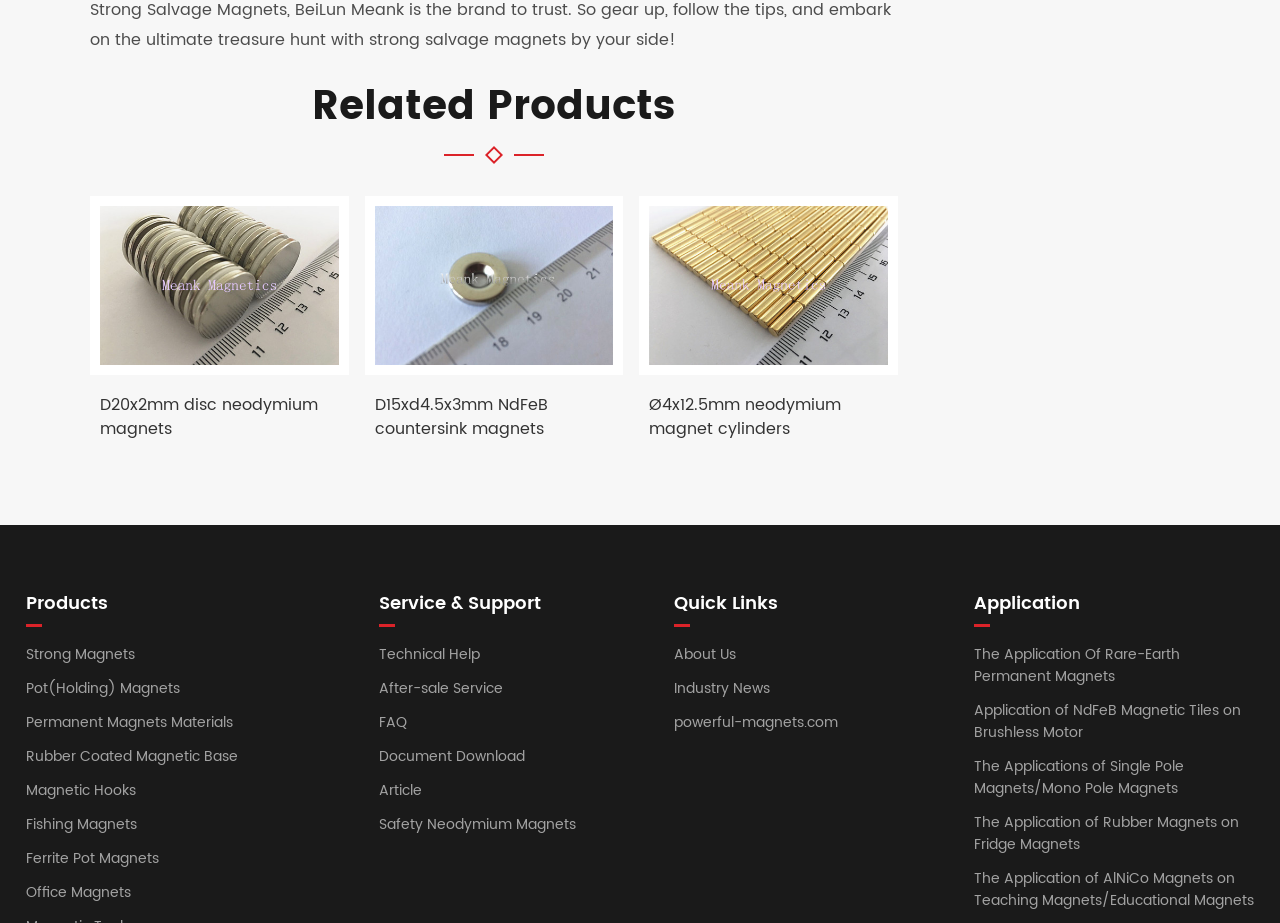Locate the bounding box for the described UI element: "Technical Help". Ensure the coordinates are four float numbers between 0 and 1, formatted as [left, top, right, bottom].

[0.296, 0.691, 0.519, 0.728]